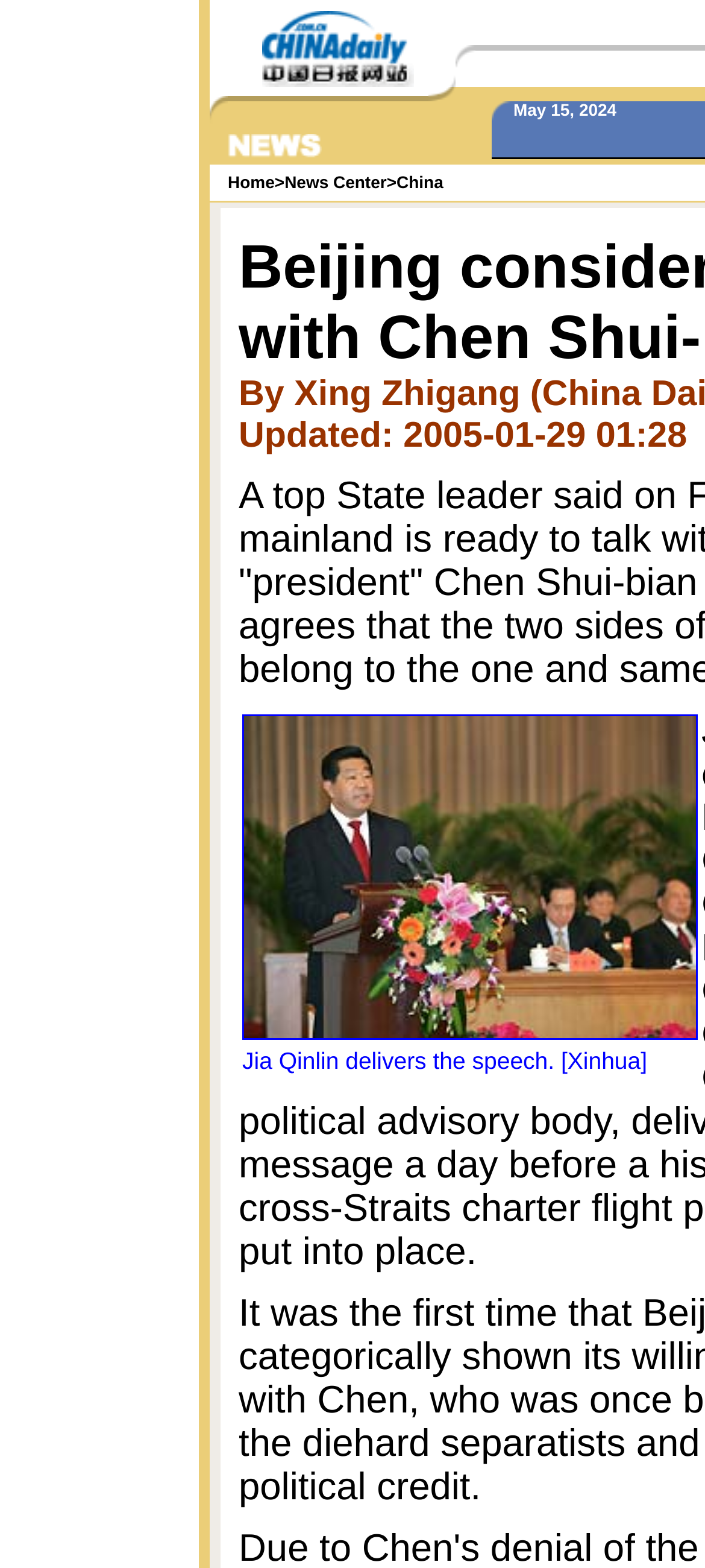Ascertain the bounding box coordinates for the UI element detailed here: "China". The coordinates should be provided as [left, top, right, bottom] with each value being a float between 0 and 1.

[0.562, 0.111, 0.629, 0.122]